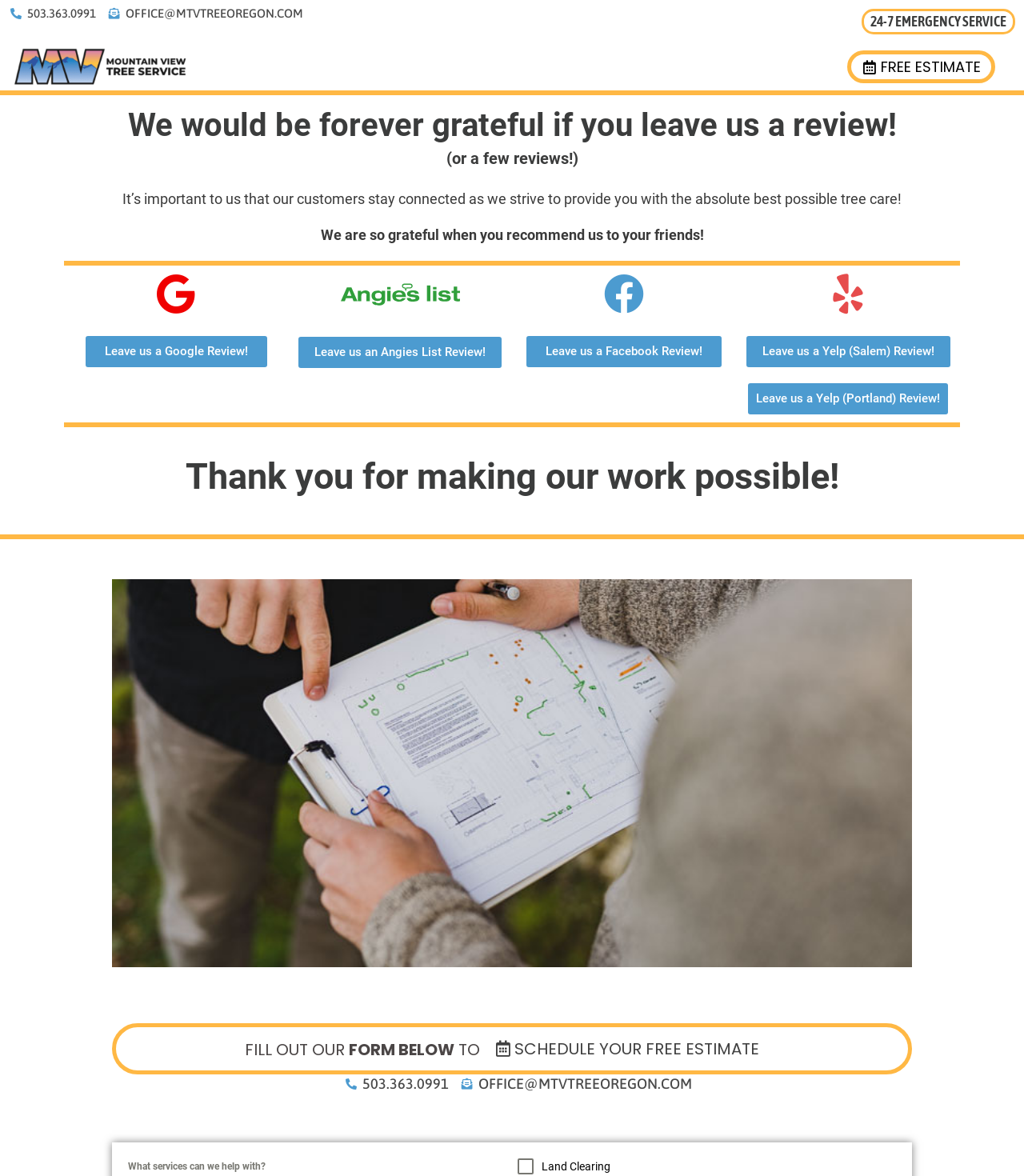Please identify the primary heading of the webpage and give its text content.

We would be forever grateful if you leave us a review!